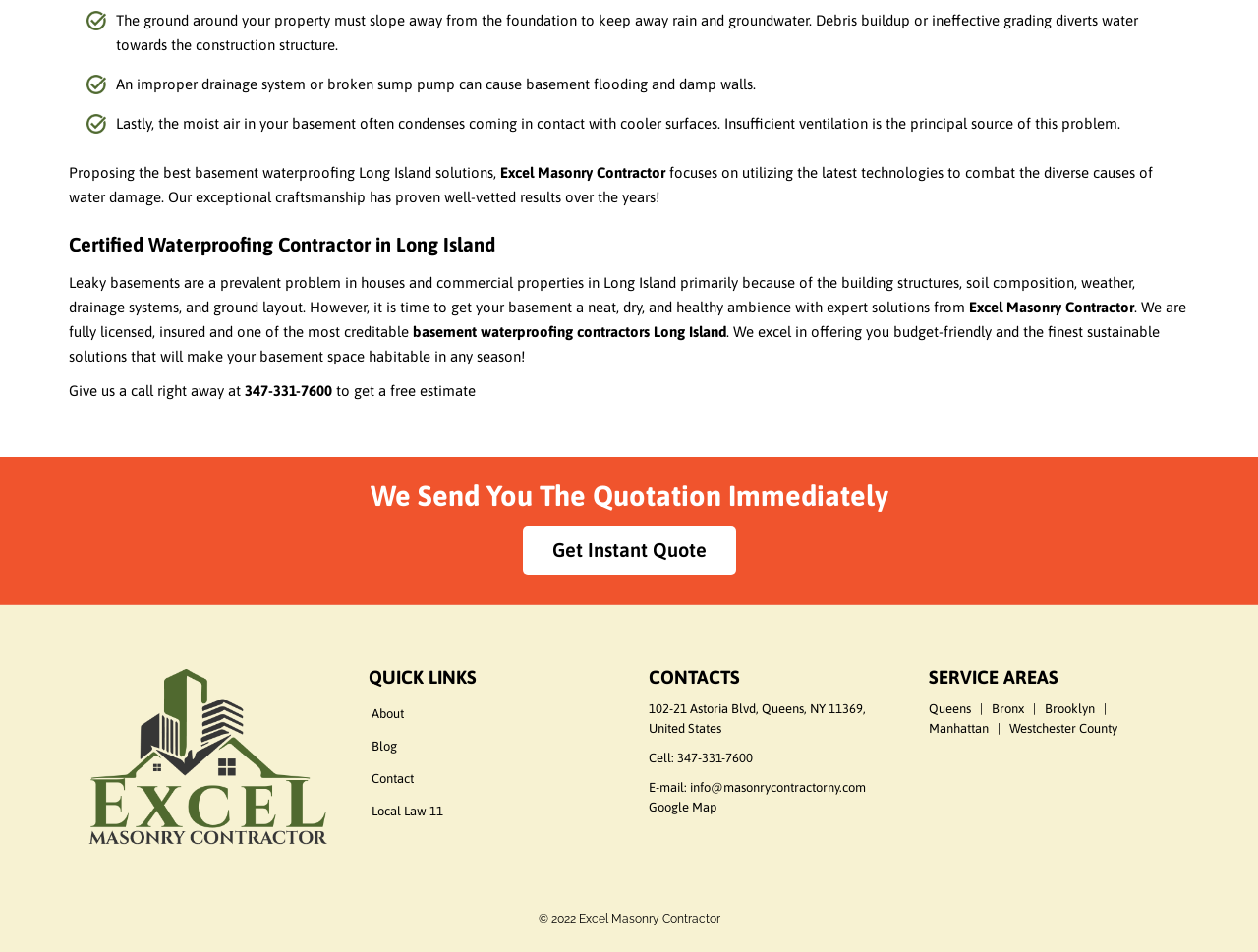What is the main service offered by Excel Masonry Contractor?
Please use the image to deliver a detailed and complete answer.

Based on the webpage content, it is clear that Excel Masonry Contractor is a company that specializes in basement waterproofing services. The heading 'Certified Waterproofing Contractor in Long Island' and the text 'Proposing the best basement waterproofing Long Island solutions' suggest that this is their primary area of expertise.